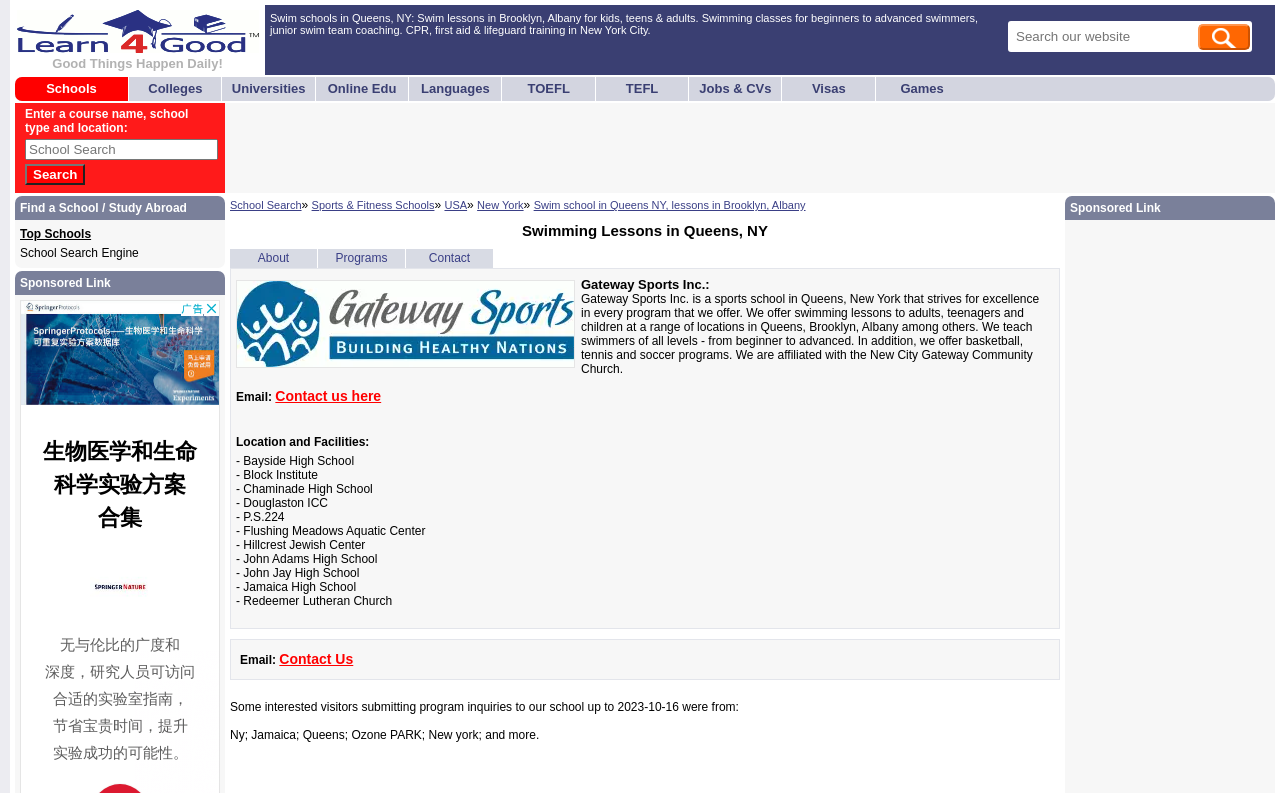What is the name of the community church affiliated with Gateway Sports Inc.?
Please provide a detailed and comprehensive answer to the question.

The webpage mentions that Gateway Sports Inc. is affiliated with the New City Gateway Community Church, as stated in the text 'We are affiliated with the New City Gateway Community Church.'